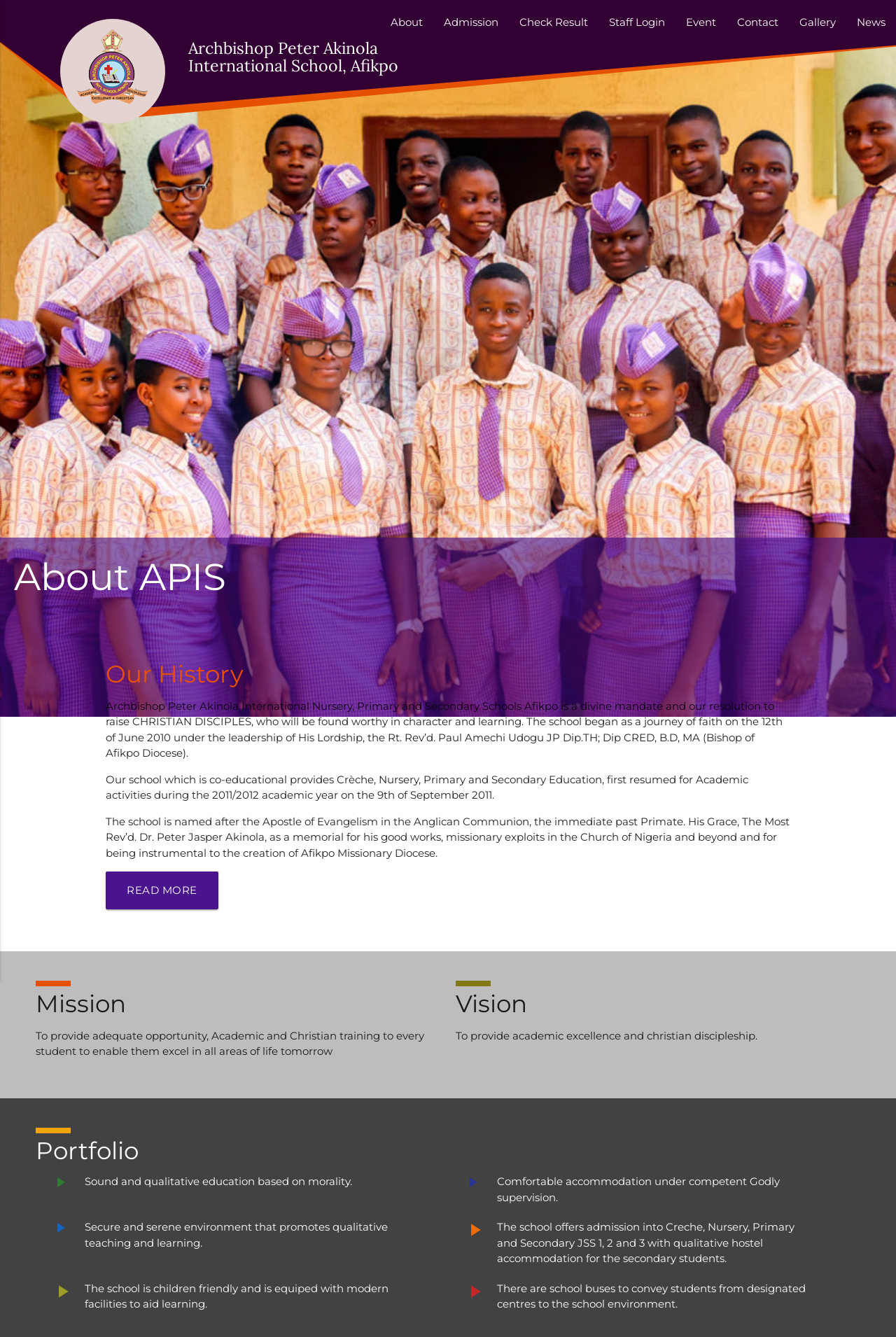What is the mission of the school?
Kindly offer a detailed explanation using the data available in the image.

I found the answer by looking at the section with the heading 'Mission' and reading the static text element that follows, which states the mission of the school.